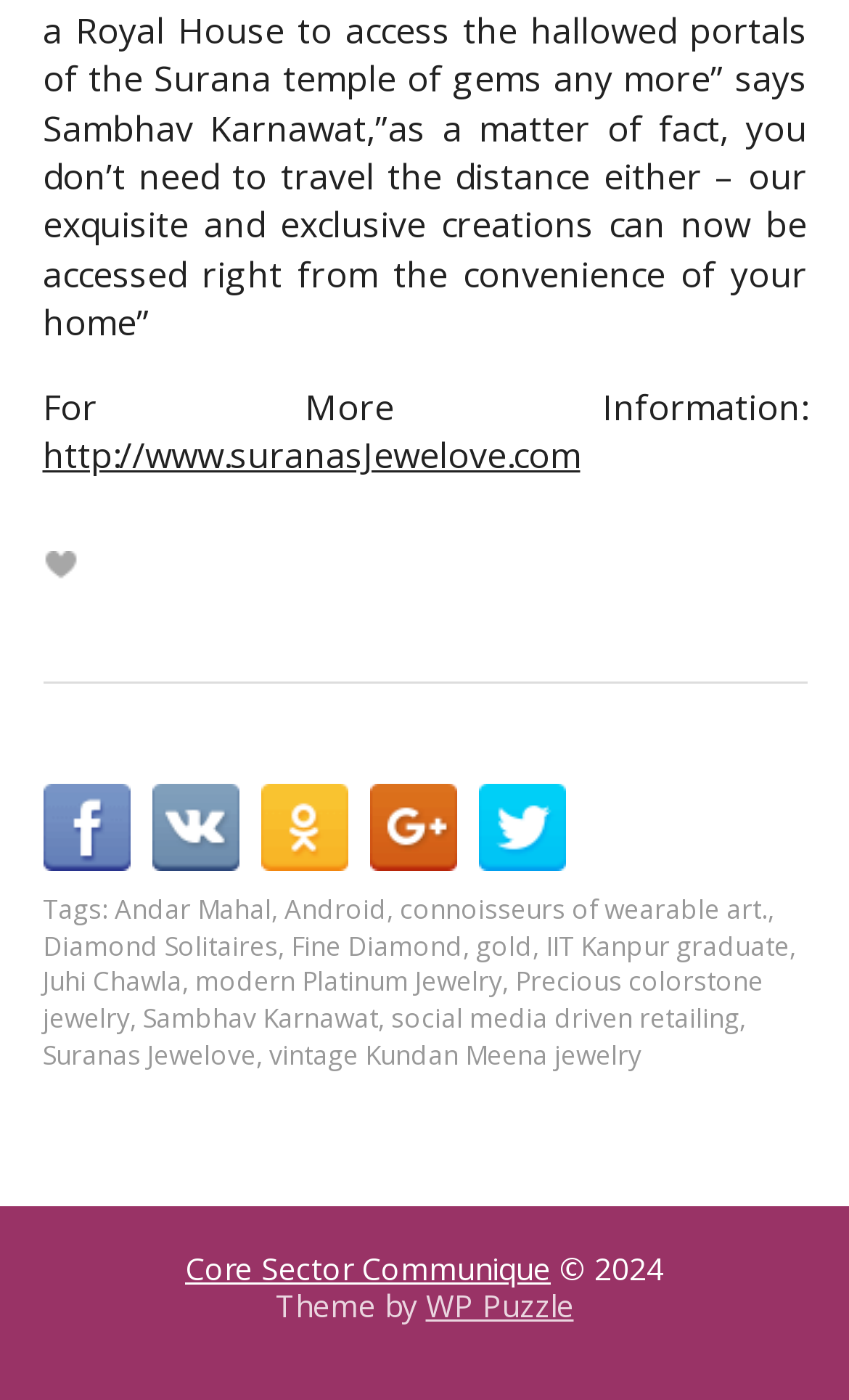Answer the following query with a single word or phrase:
What is the website's social media sharing option?

Facebook, VK, OK, Google+, Twitter